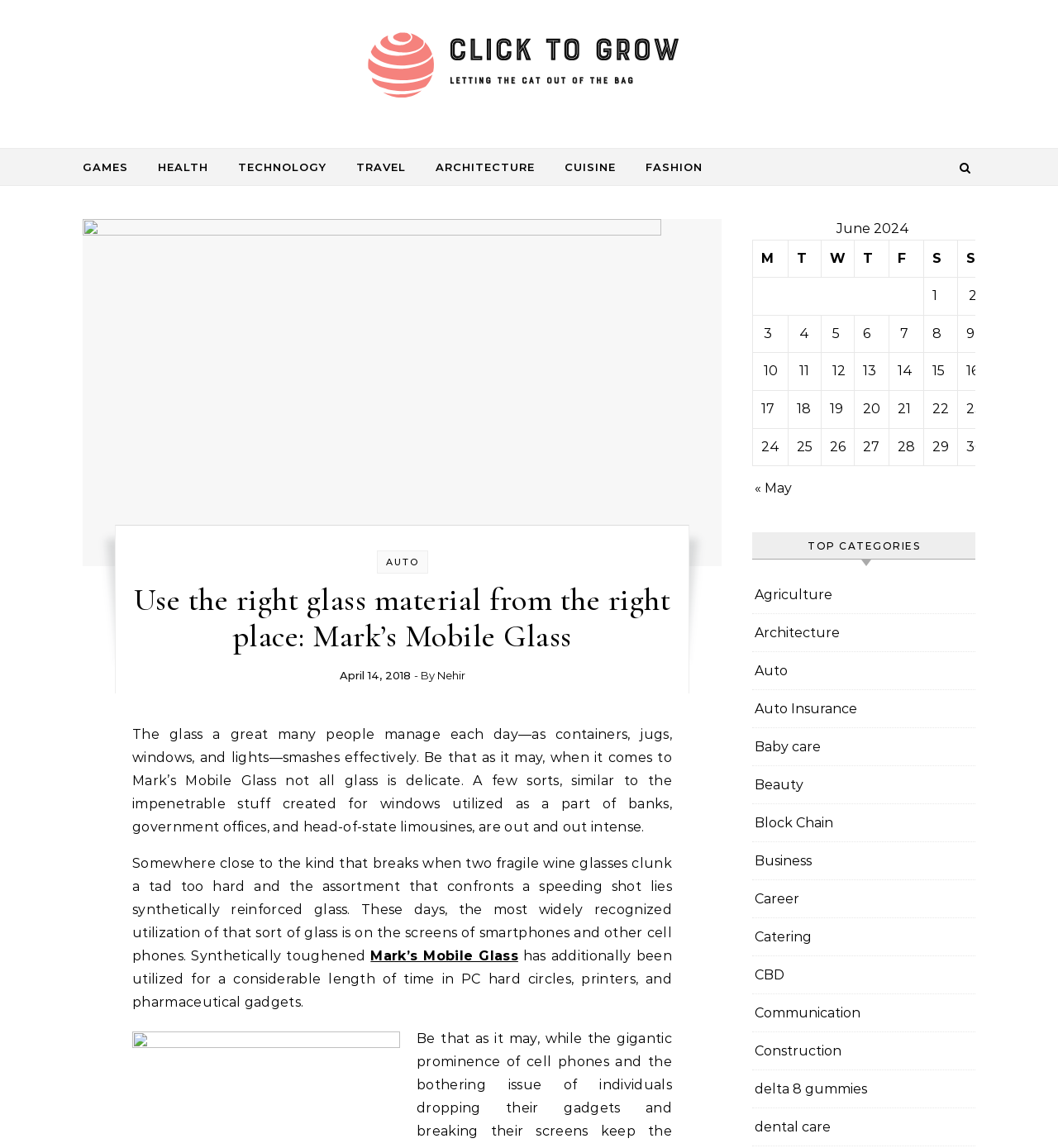Examine the image carefully and respond to the question with a detailed answer: 
What is the date mentioned in the table?

The table on the webpage shows a calendar for June 2024, with links to posts published on each day of the month.